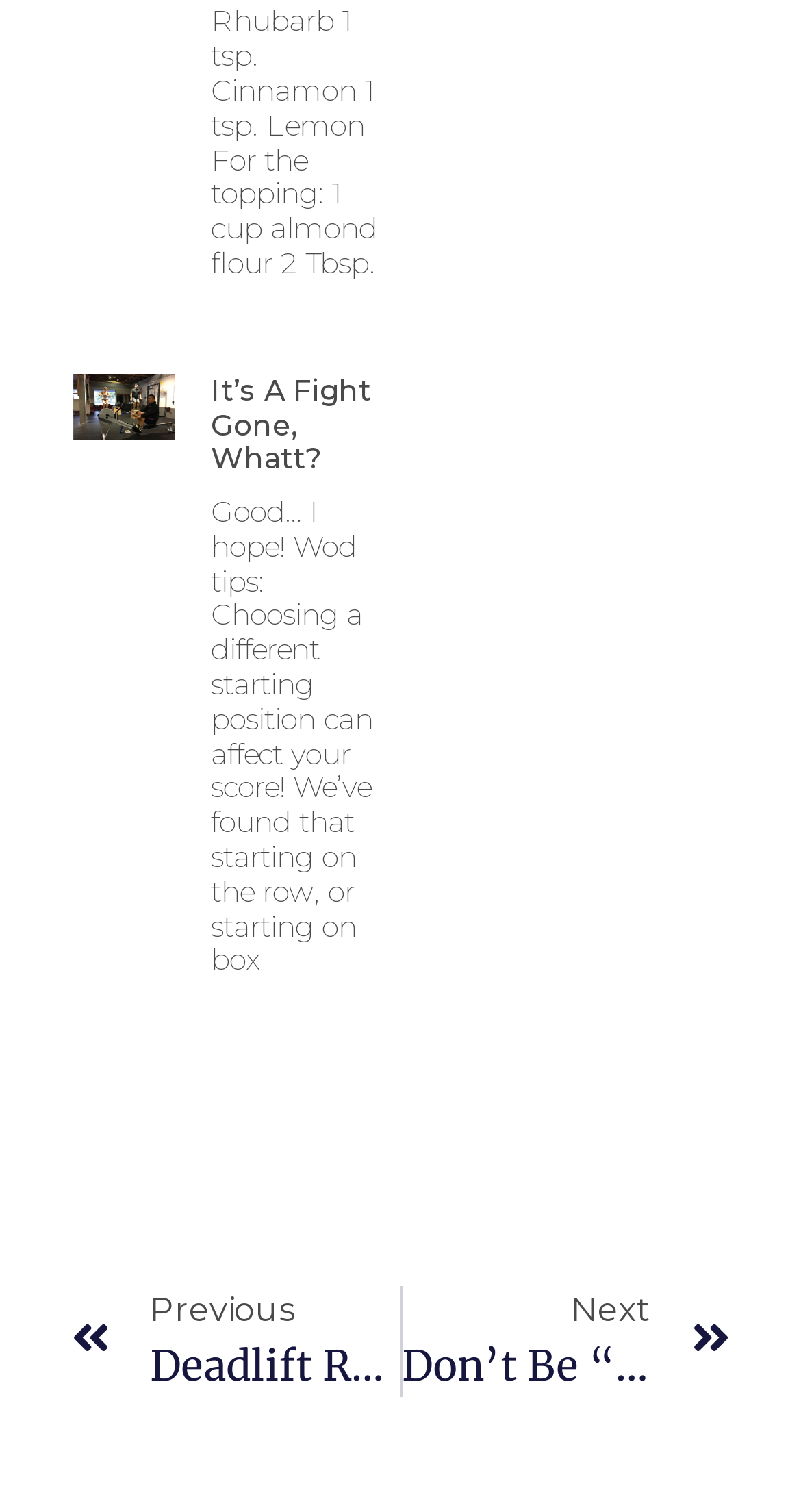What is the position of the 'Prev' link?
Look at the image and respond to the question as thoroughly as possible.

The 'Prev' link has a bounding box coordinate of [0.09, 0.851, 0.499, 0.924] which indicates that it is located at the top-left of the webpage.